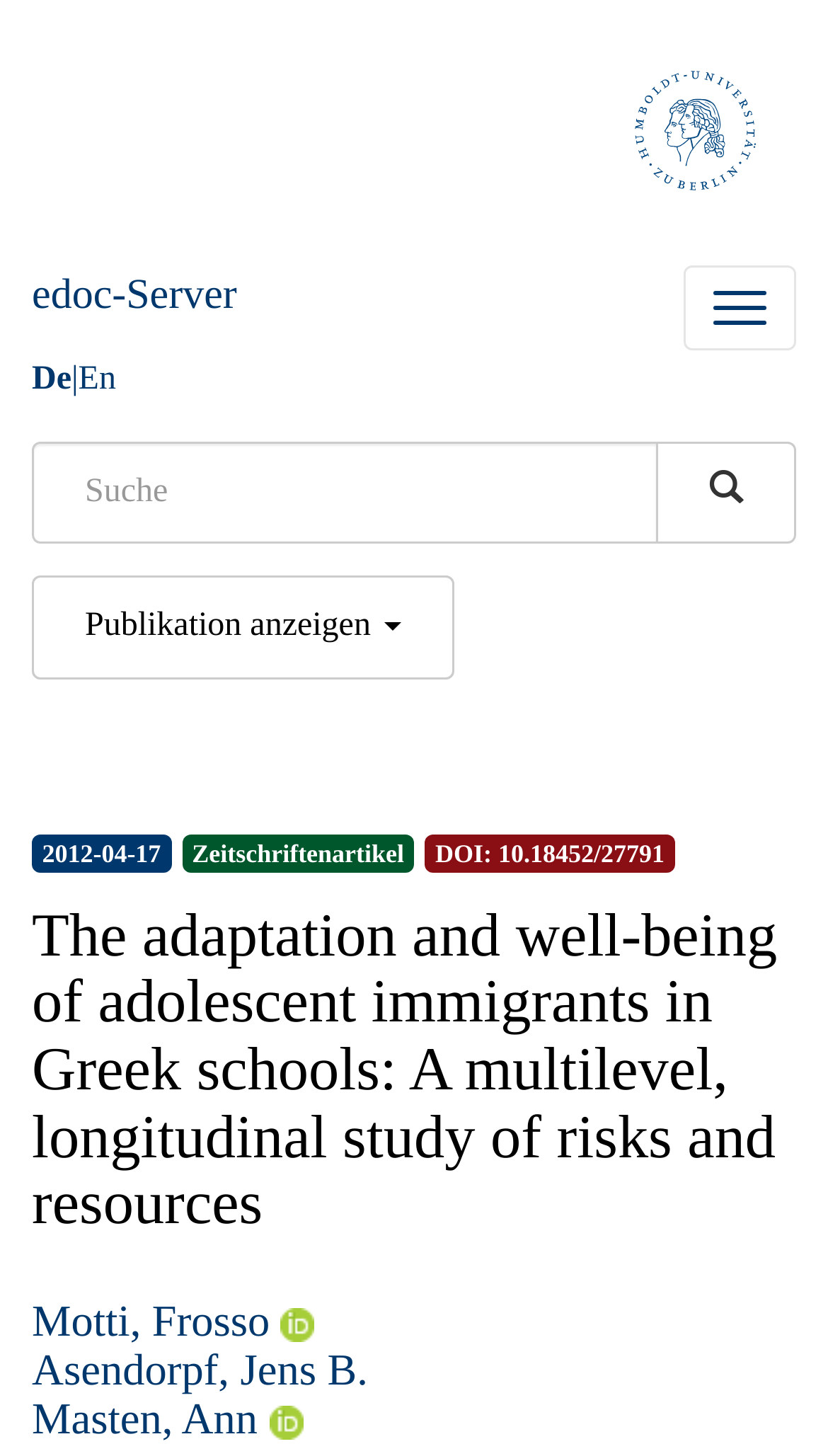What is the logo on the top right corner?
Please provide a single word or phrase based on the screenshot.

Humboldt-Universität zu Berlin